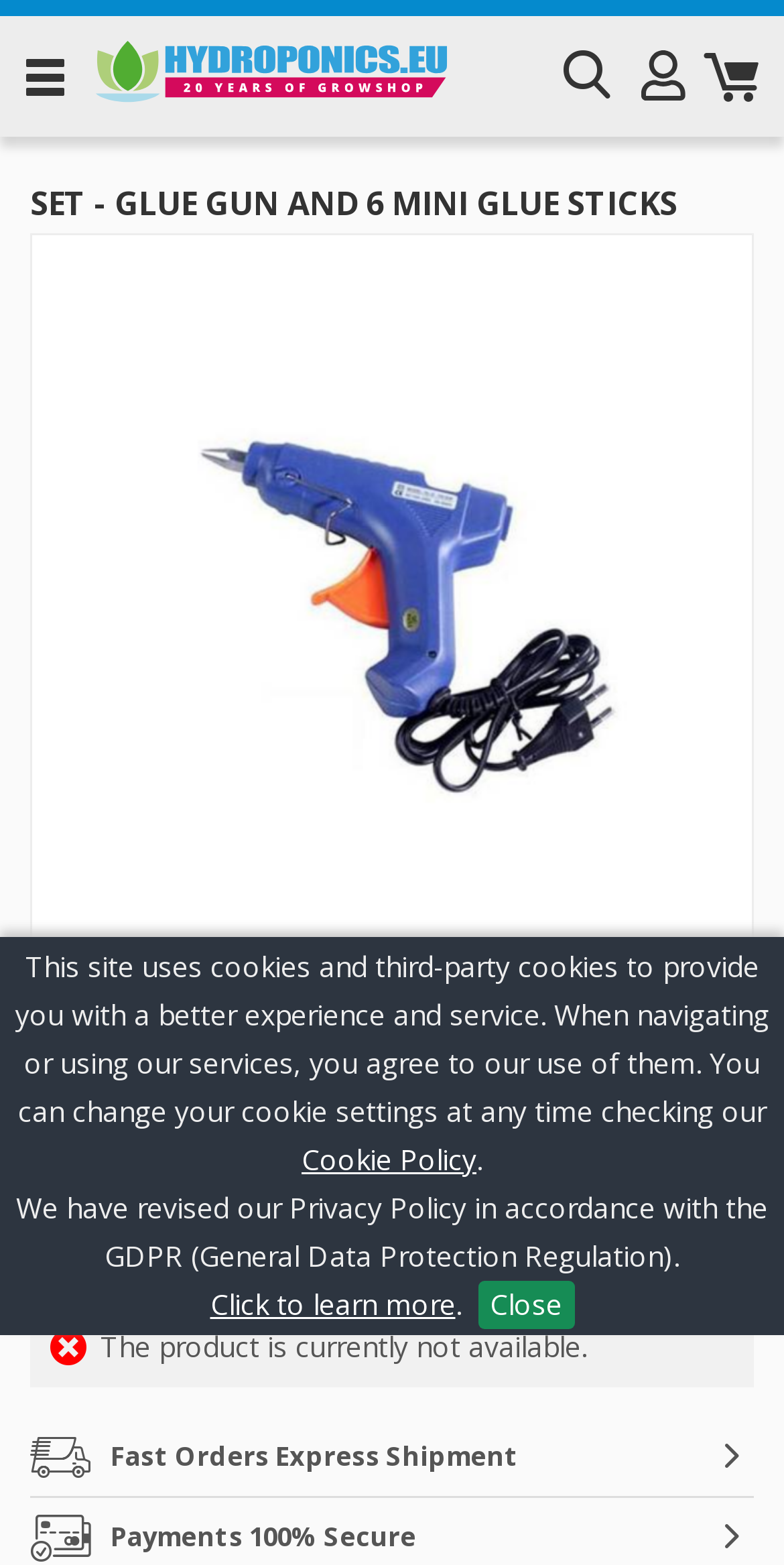Please determine the bounding box coordinates of the section I need to click to accomplish this instruction: "Click the product title link".

[0.067, 0.163, 0.938, 0.6]